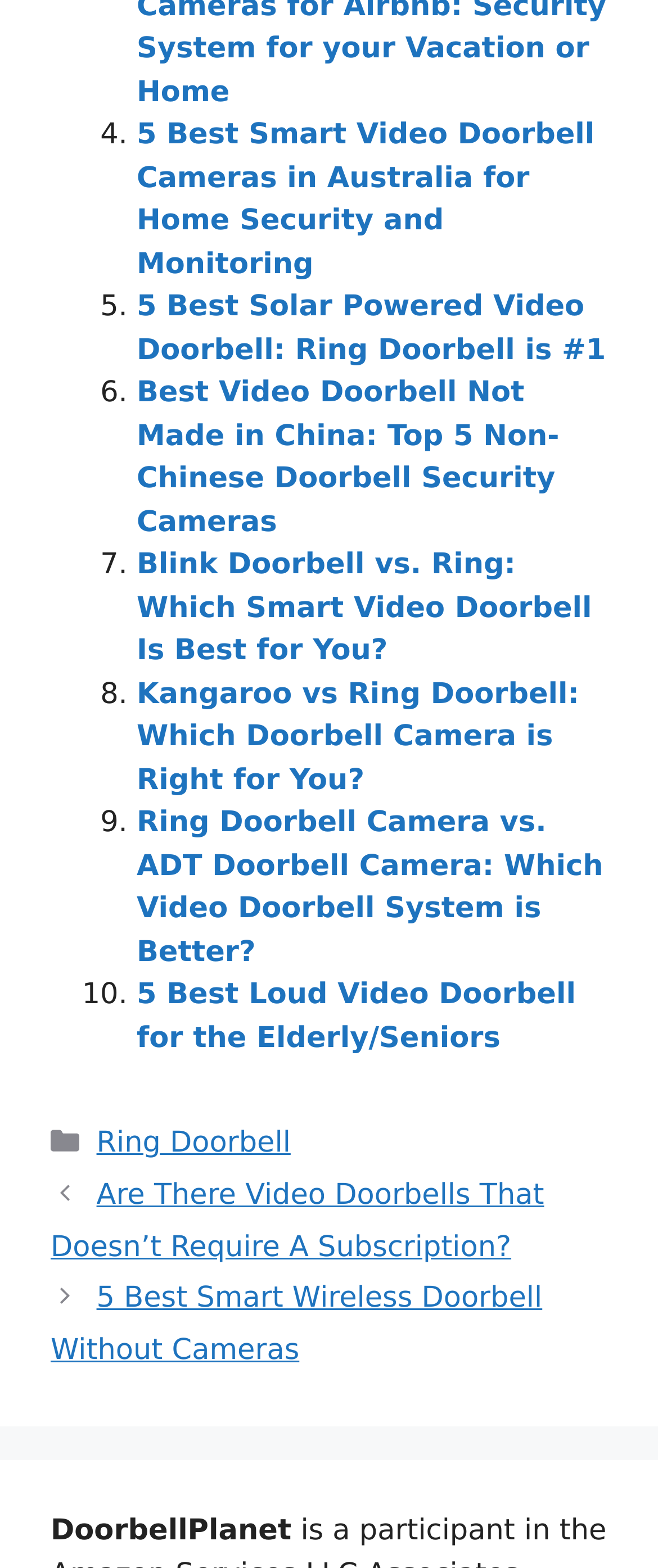Please specify the bounding box coordinates of the clickable region necessary for completing the following instruction: "Visit the page about 5 Best Loud Video Doorbell for the Elderly/Seniors". The coordinates must consist of four float numbers between 0 and 1, i.e., [left, top, right, bottom].

[0.208, 0.624, 0.875, 0.673]